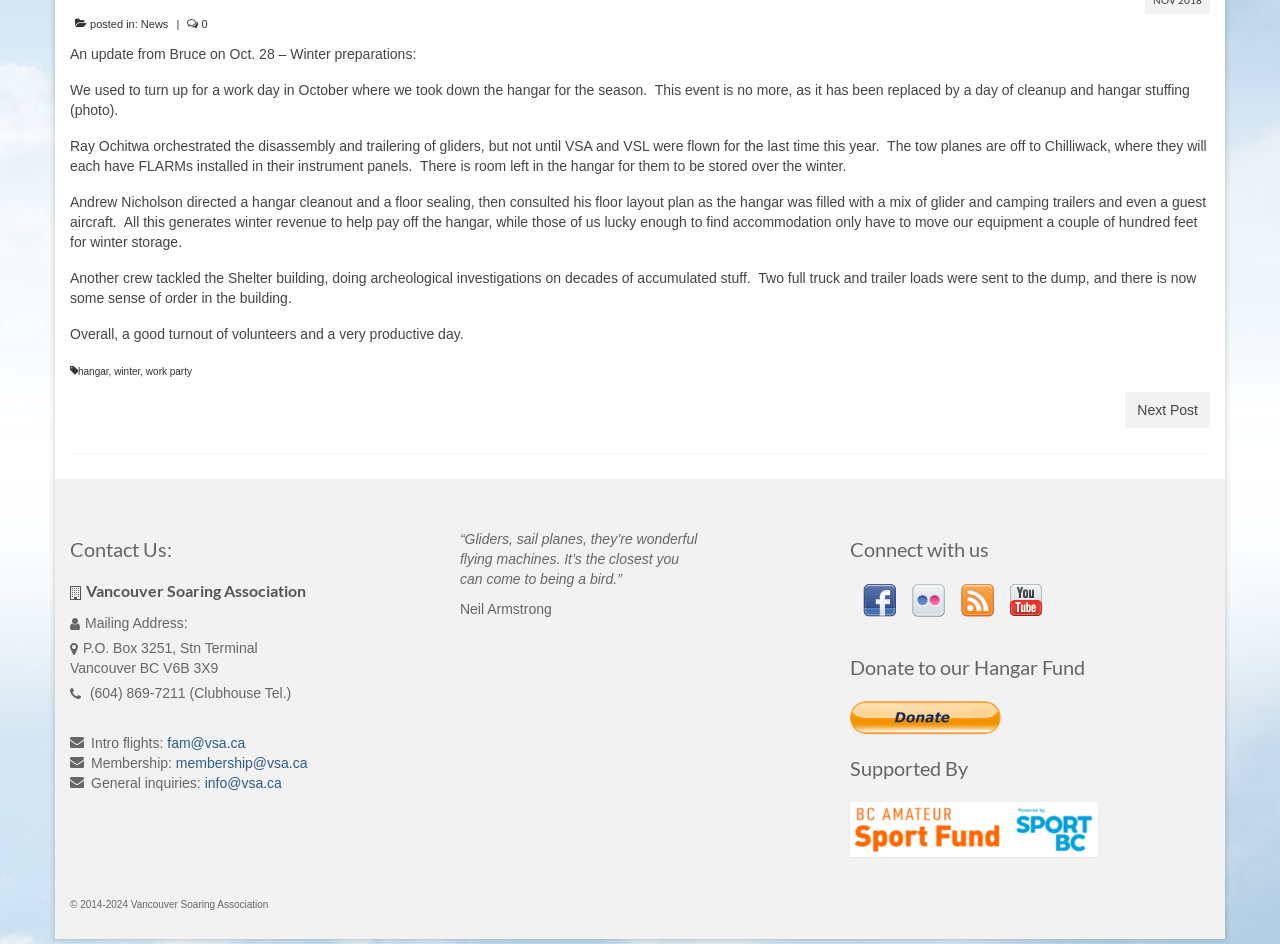For the given element description title="Link to our Flickr Page", determine the bounding box coordinates of the UI element. The coordinates should follow the format (top-left x, top-left y, bottom-right x, bottom-right y) and be within the range of 0 to 1.

[0.712, 0.619, 0.738, 0.654]